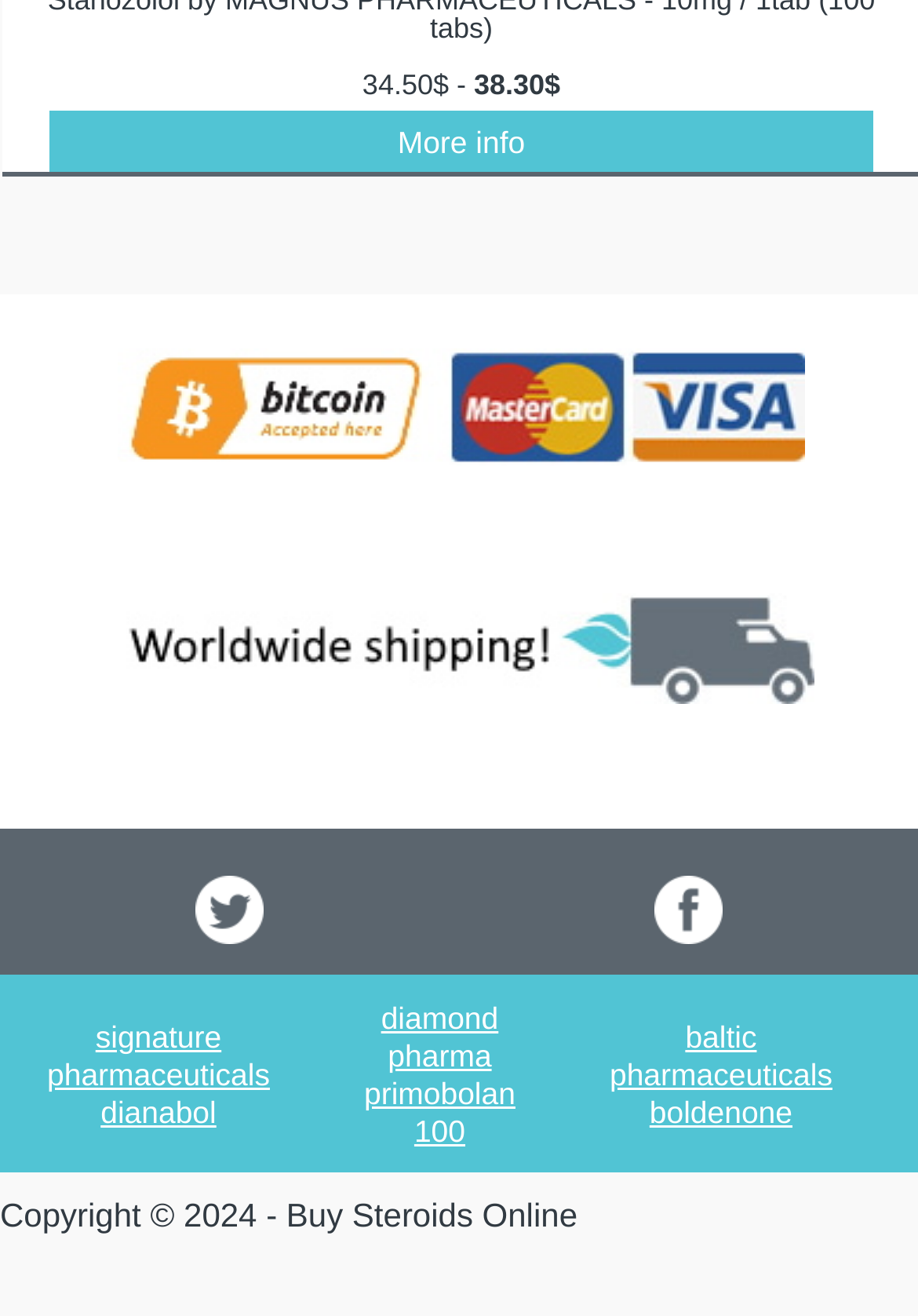Predict the bounding box coordinates of the UI element that matches this description: "title="Facebook"". The coordinates should be in the format [left, top, right, bottom] with each value between 0 and 1.

[0.713, 0.694, 0.787, 0.722]